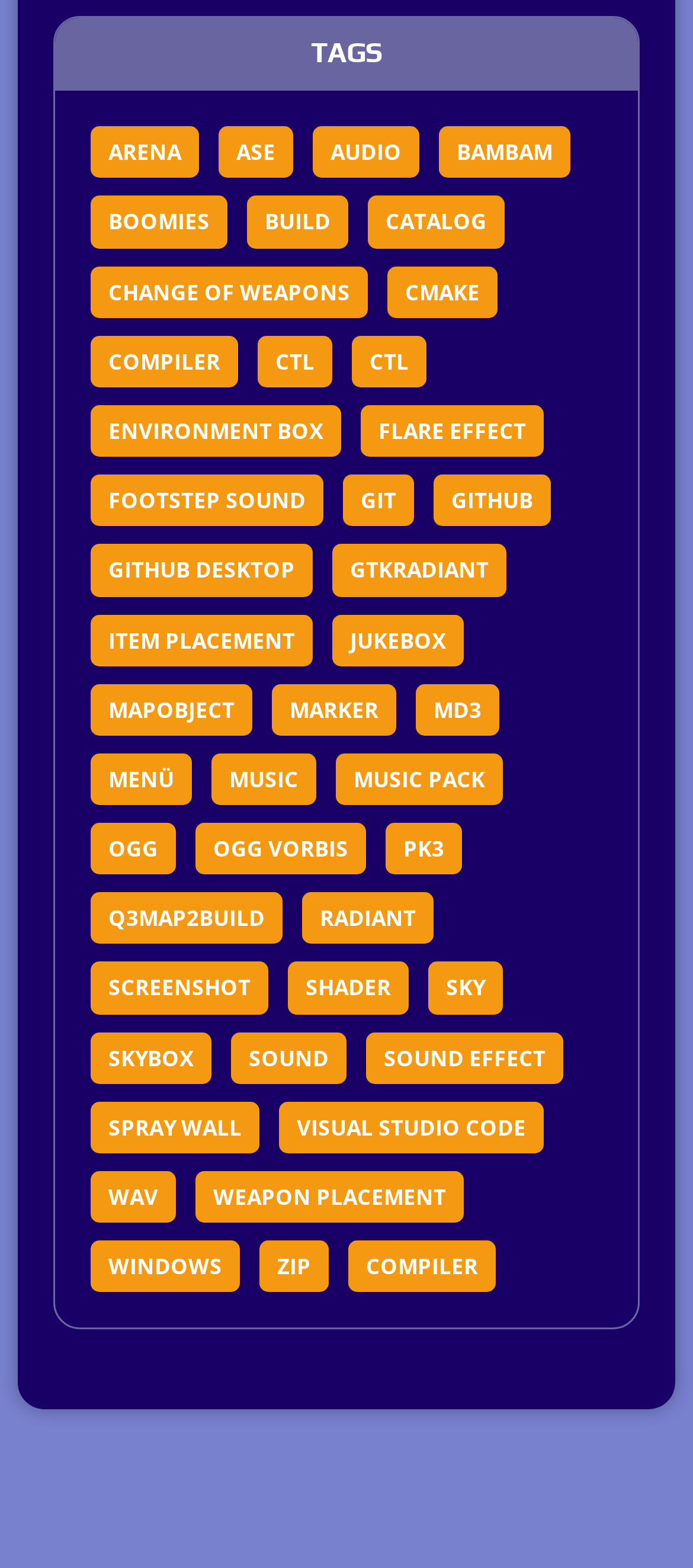Provide a short, one-word or phrase answer to the question below:
What is the first link on the webpage?

arena